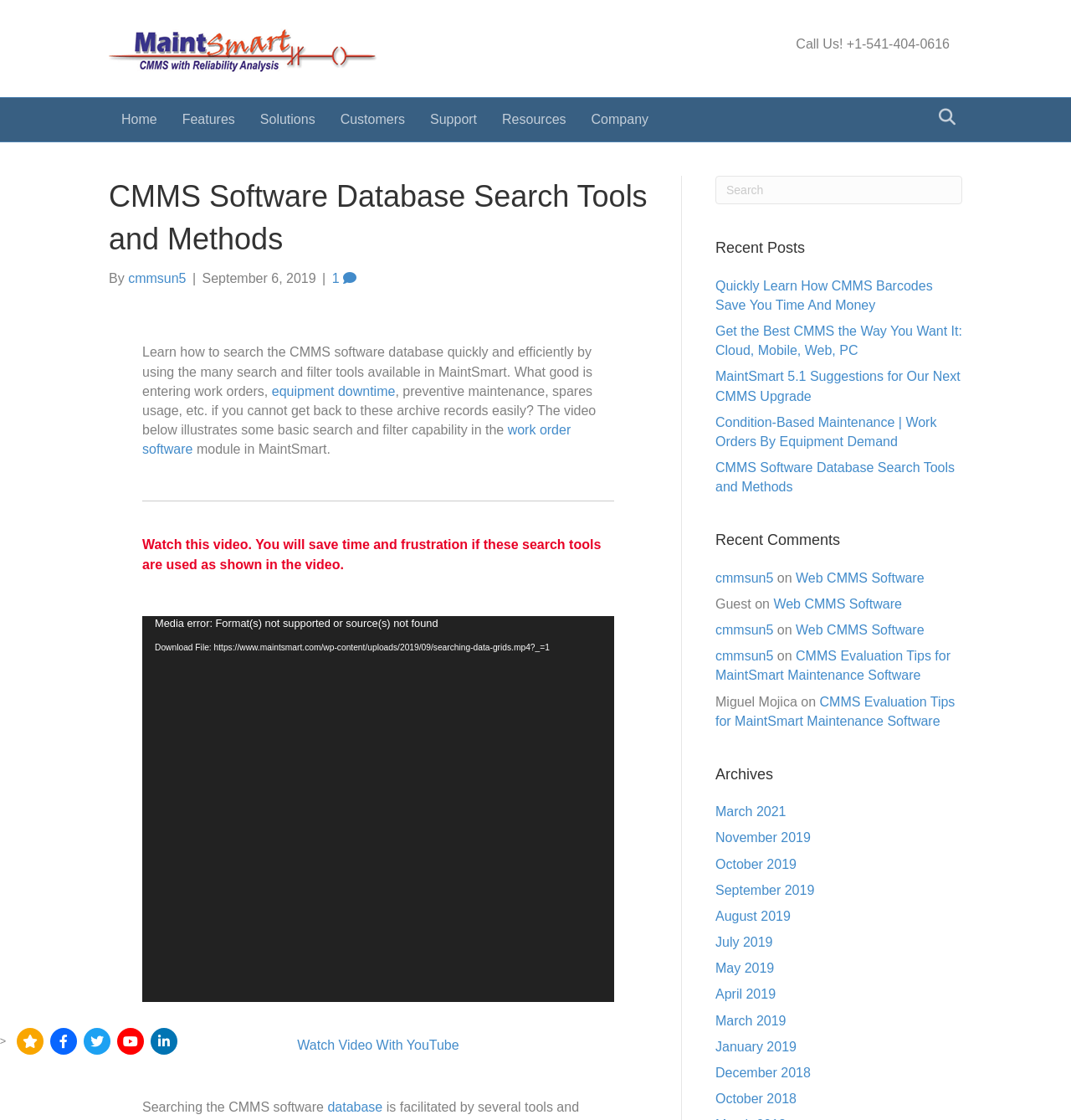Please find the bounding box coordinates of the element that needs to be clicked to perform the following instruction: "Watch the video". The bounding box coordinates should be four float numbers between 0 and 1, represented as [left, top, right, bottom].

[0.133, 0.55, 0.573, 0.895]